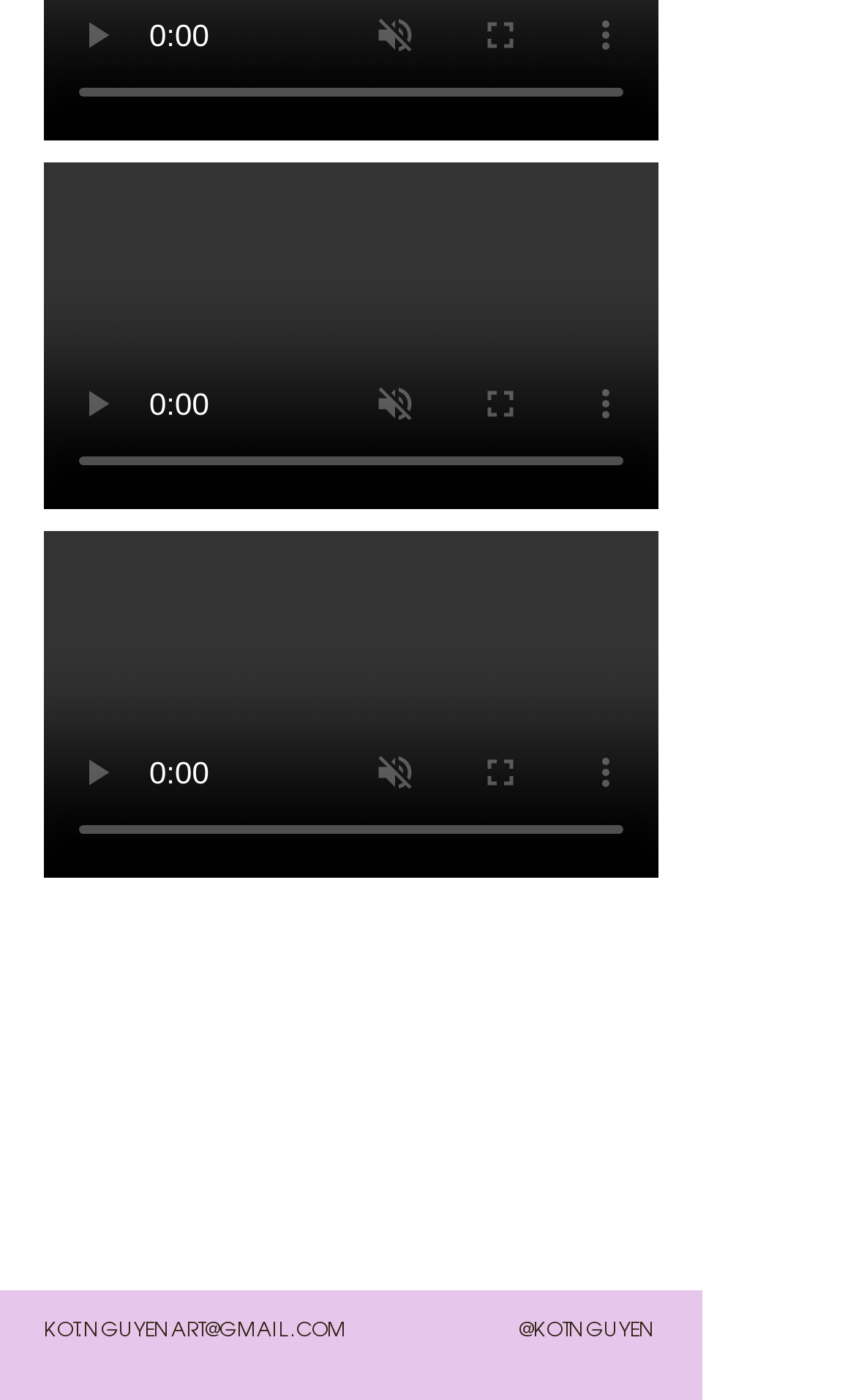Give a one-word or short phrase answer to the question: 
What are the three buttons below the video?

play, unmute, full screen